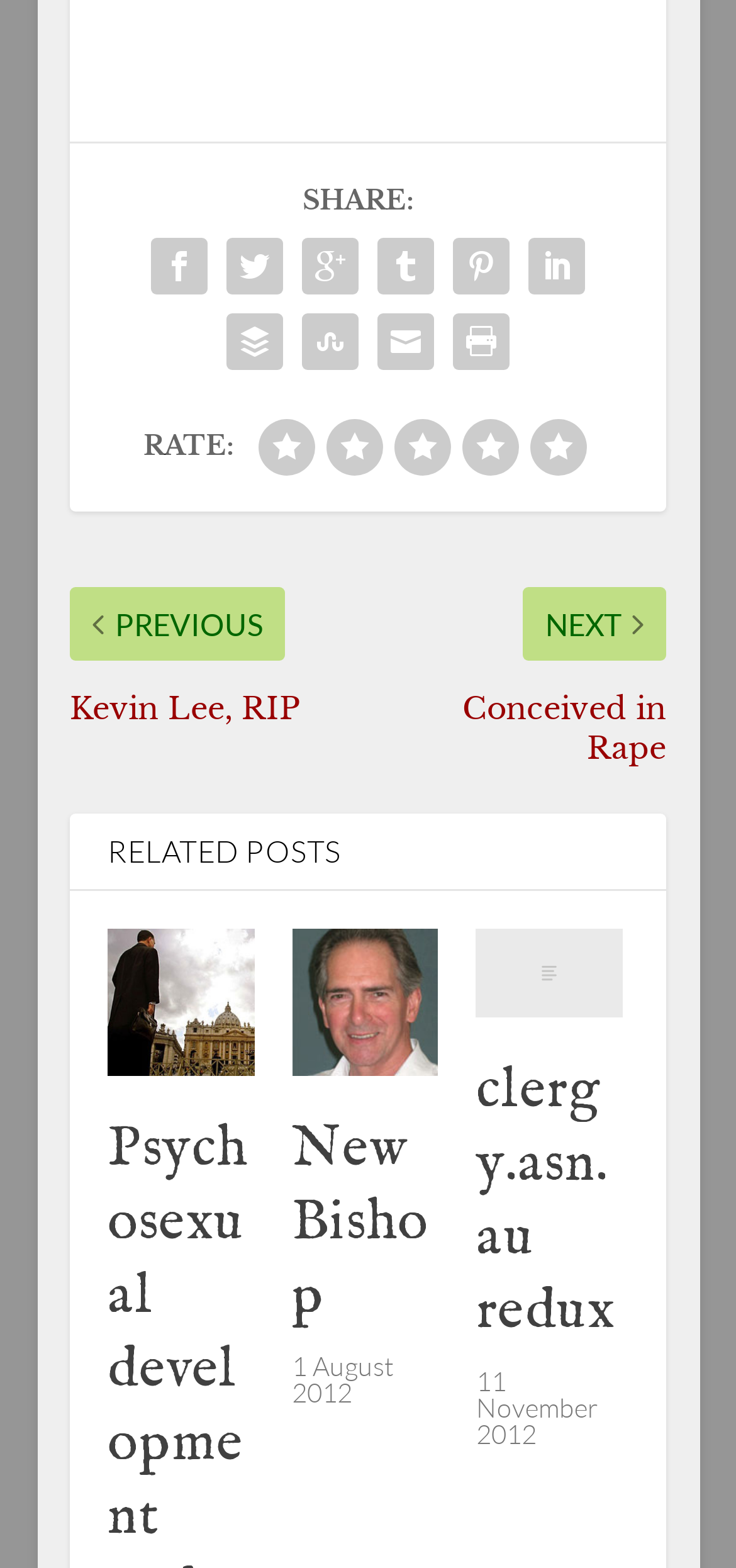Please specify the bounding box coordinates of the region to click in order to perform the following instruction: "Click the SHARE link".

[0.192, 0.146, 0.295, 0.194]